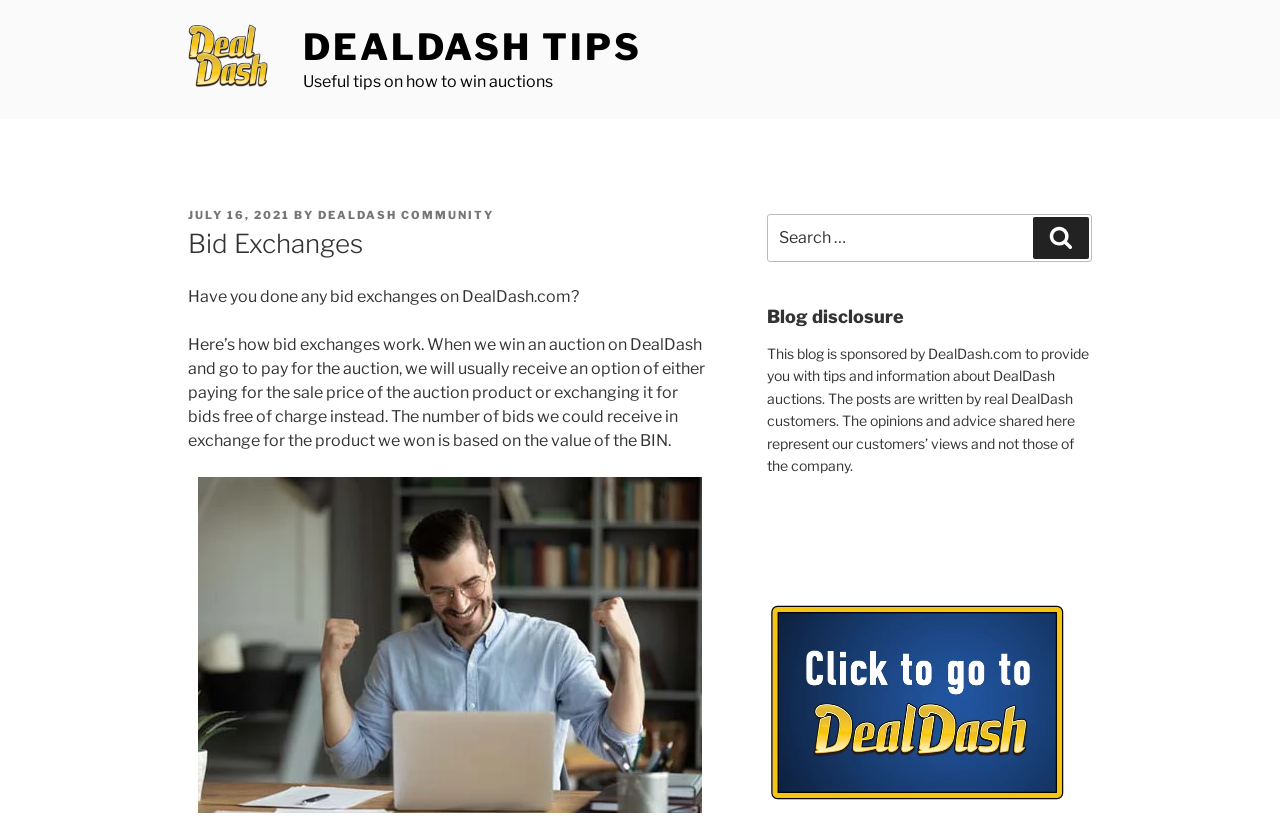What is the purpose of bid exchanges on DealDash?
From the details in the image, answer the question comprehensively.

According to the webpage, when we win an auction on DealDash and go to pay for the auction, we will usually receive an option of either paying for the sale price of the auction product or exchanging it for bids free of charge instead.